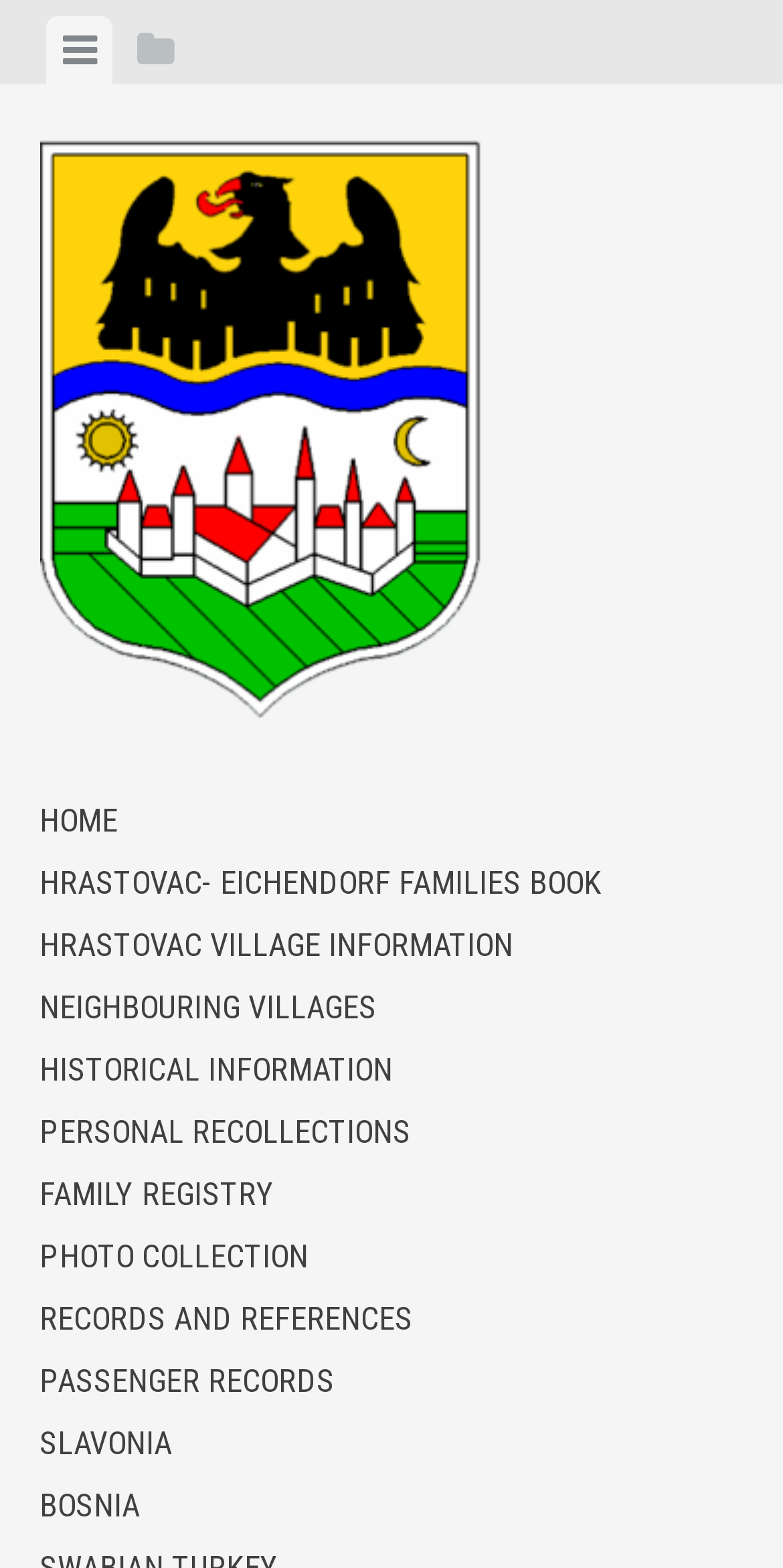Determine the bounding box coordinates of the section I need to click to execute the following instruction: "Explore HRASTOVAC- EICHENDORF FAMILIES BOOK". Provide the coordinates as four float numbers between 0 and 1, i.e., [left, top, right, bottom].

[0.05, 0.543, 0.95, 0.583]